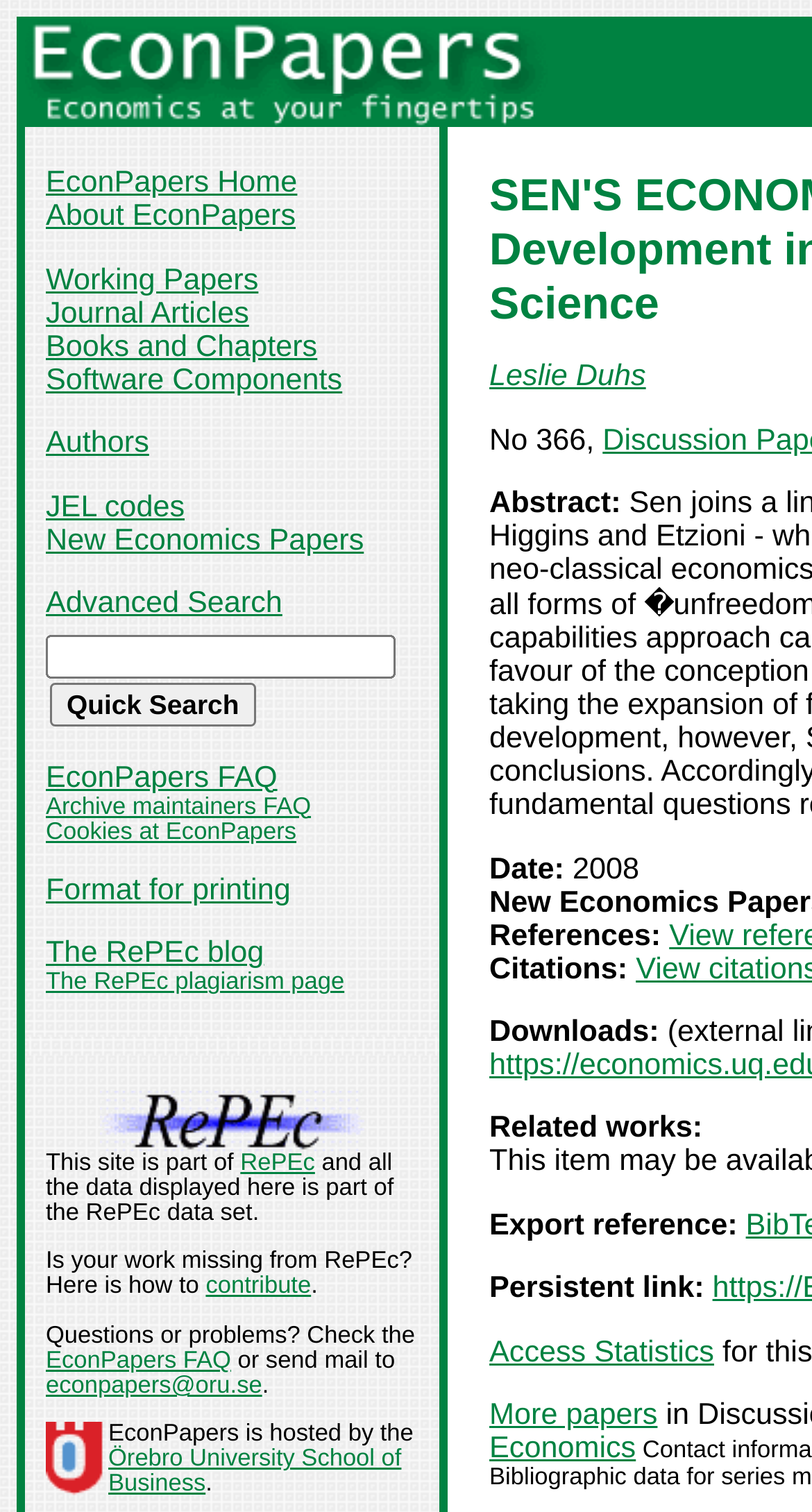What is the year of publication?
Please ensure your answer to the question is detailed and covers all necessary aspects.

I found the year of publication by looking at the static text '2008' which is located next to the label 'Date:'.